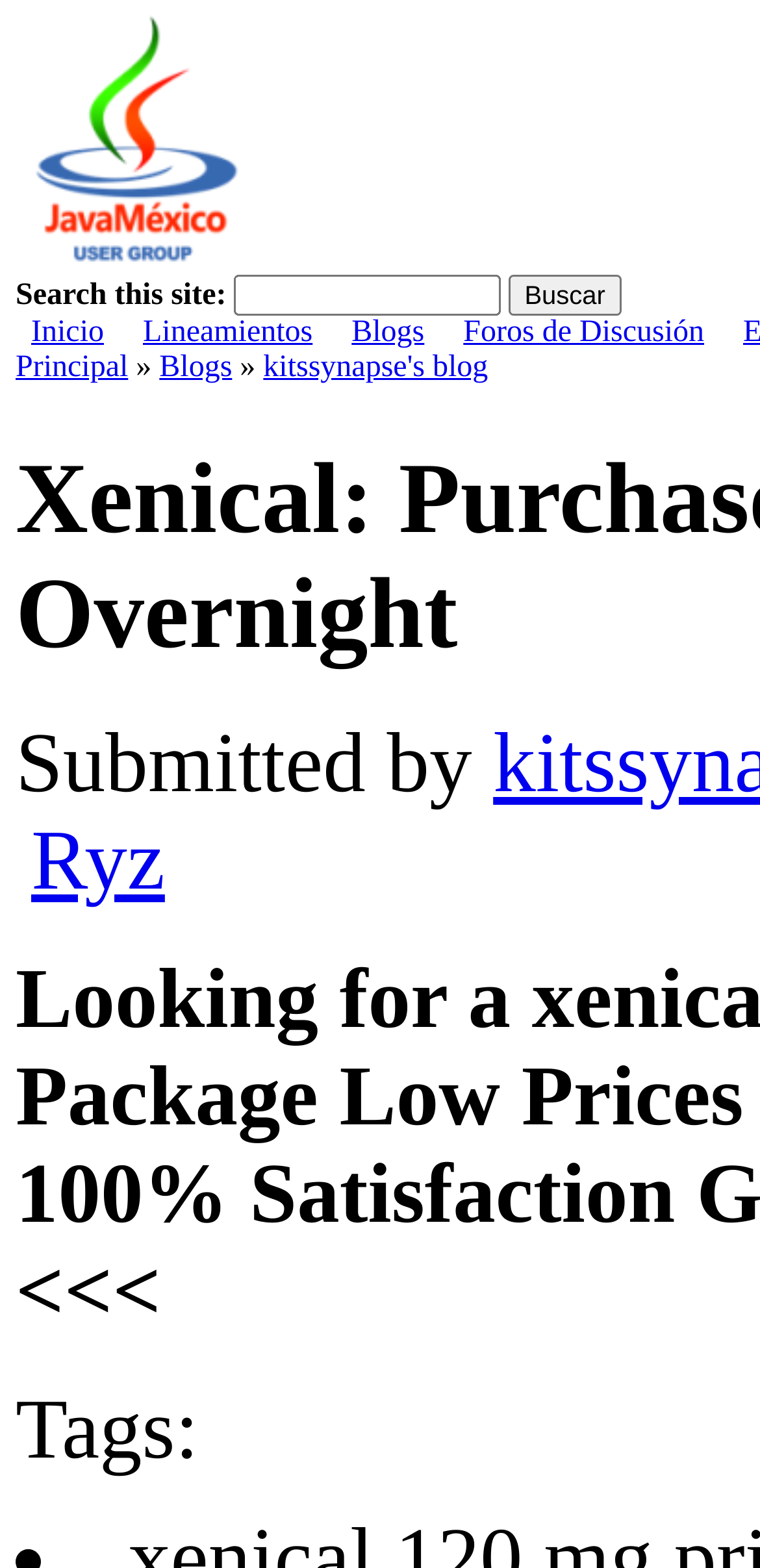Using the webpage screenshot, find the UI element described by All updates to this page. Provide the bounding box coordinates in the format (top-left x, top-left y, bottom-right x, bottom-right y), ensuring all values are floating point numbers between 0 and 1.

None